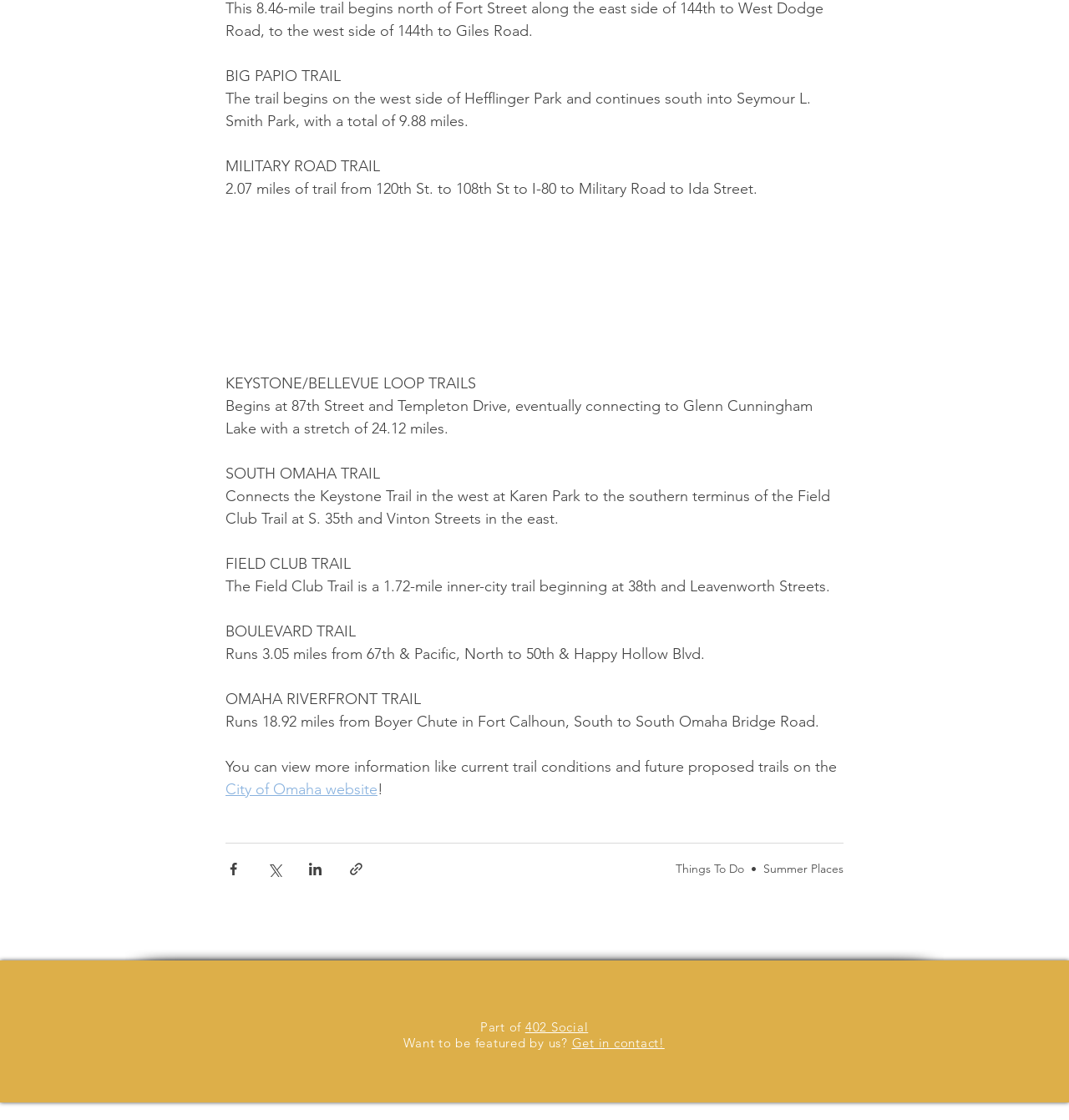Please determine the bounding box coordinates, formatted as (top-left x, top-left y, bottom-right x, bottom-right y), with all values as floating point numbers between 0 and 1. Identify the bounding box of the region described as: Get in contact!

[0.535, 0.924, 0.622, 0.938]